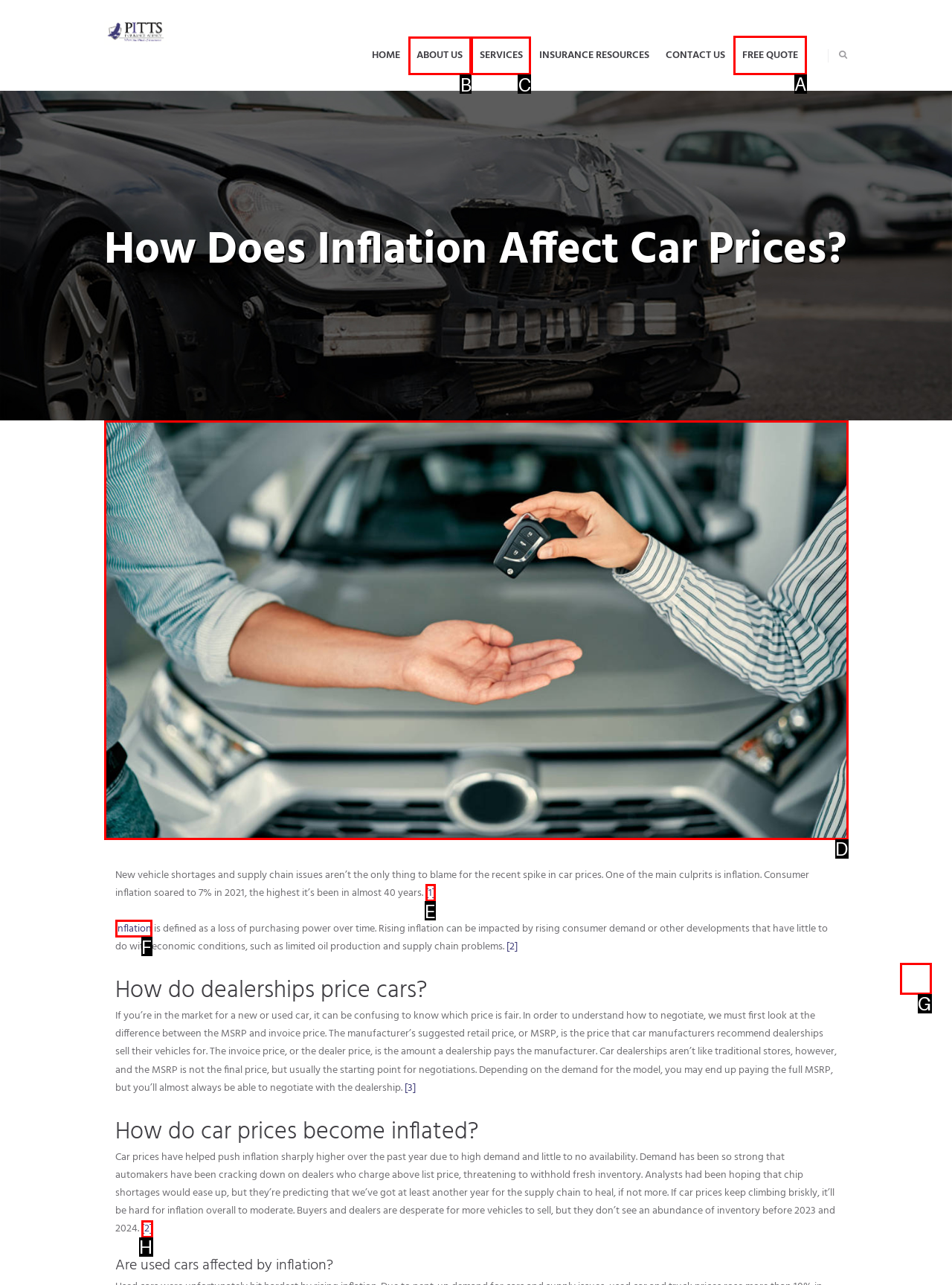Identify which HTML element to click to fulfill the following task: Click the 'FREE QUOTE' link. Provide your response using the letter of the correct choice.

A